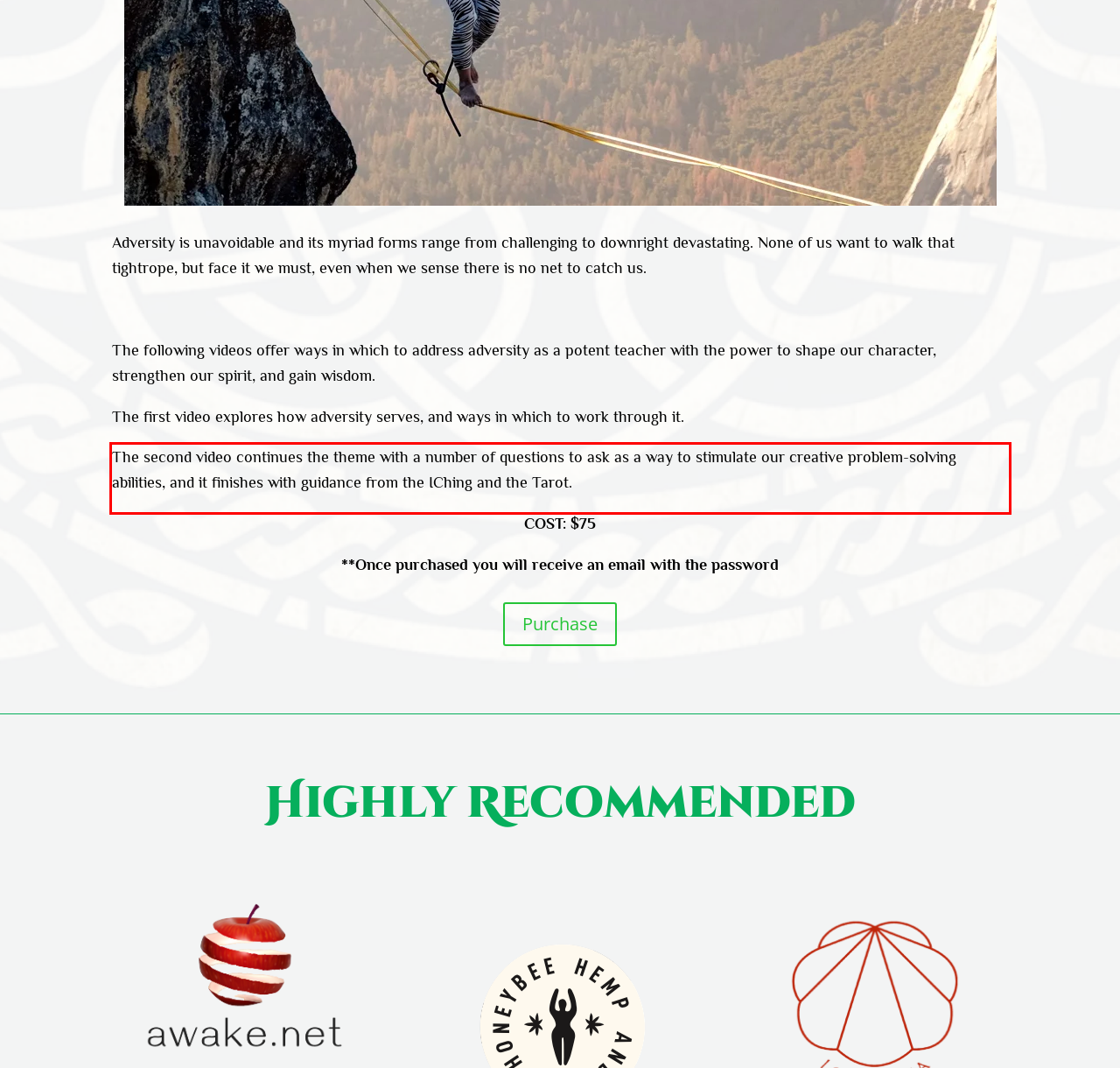Identify and transcribe the text content enclosed by the red bounding box in the given screenshot.

The second video continues the theme with a number of questions to ask as a way to stimulate our creative problem-solving abilities, and it finishes with guidance from the IChing and the Tarot.